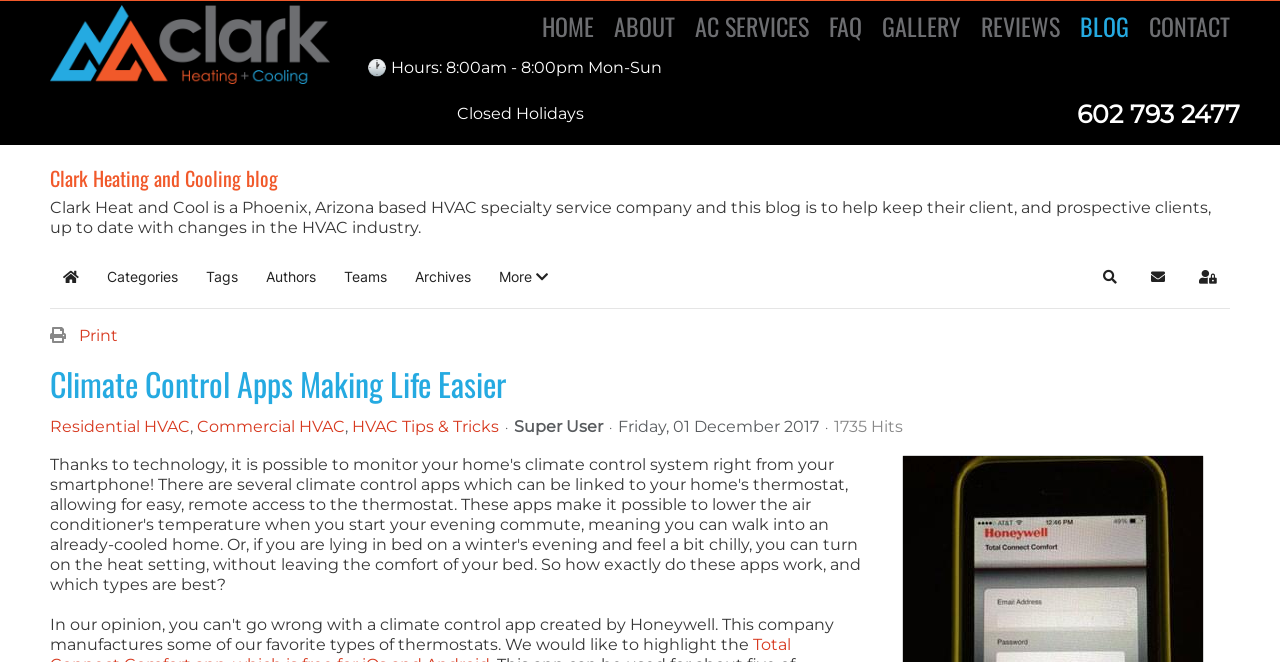Determine the bounding box coordinates of the element's region needed to click to follow the instruction: "search for something". Provide these coordinates as four float numbers between 0 and 1, formatted as [left, top, right, bottom].

[0.852, 0.389, 0.883, 0.447]